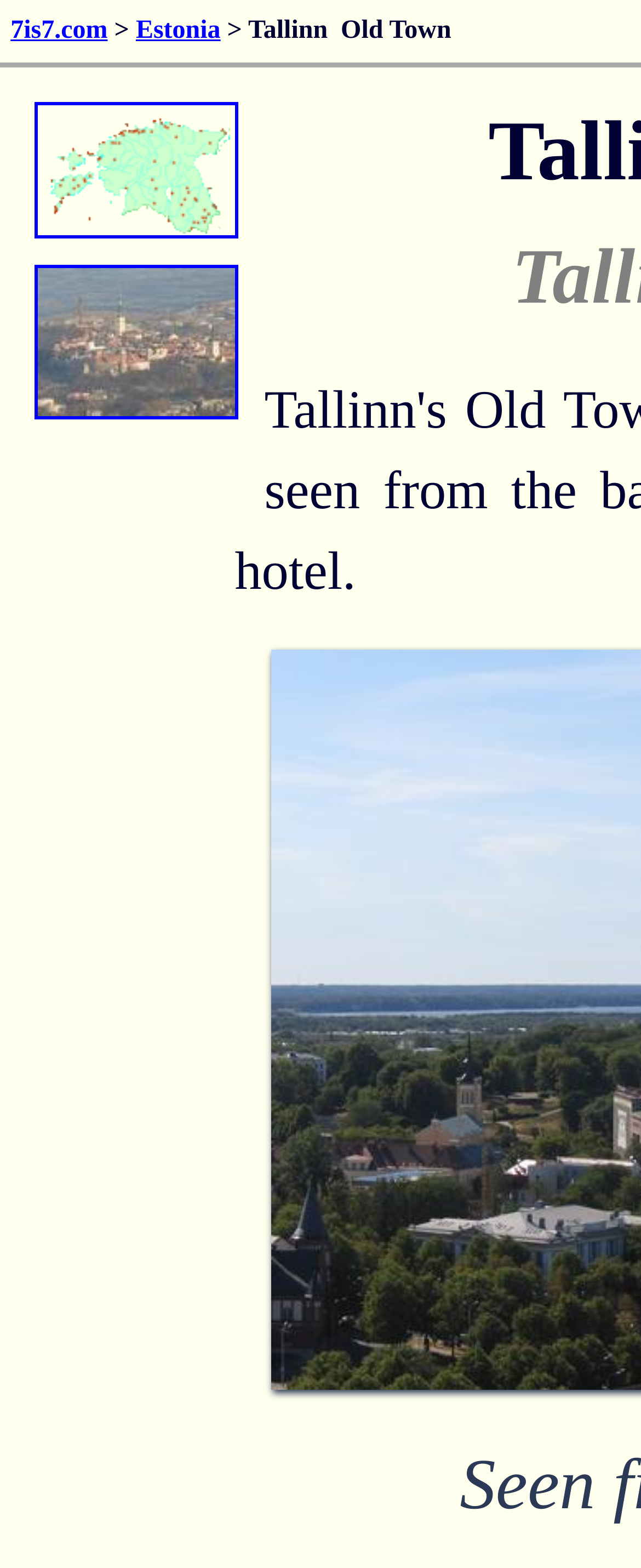Please analyze the image and give a detailed answer to the question:
What is the function of the 'Photo Index' link?

The 'Photo Index' link is likely to be a navigation element that takes the user to a page or section that lists or indexes all the photos, allowing the user to browse or search for specific photos.